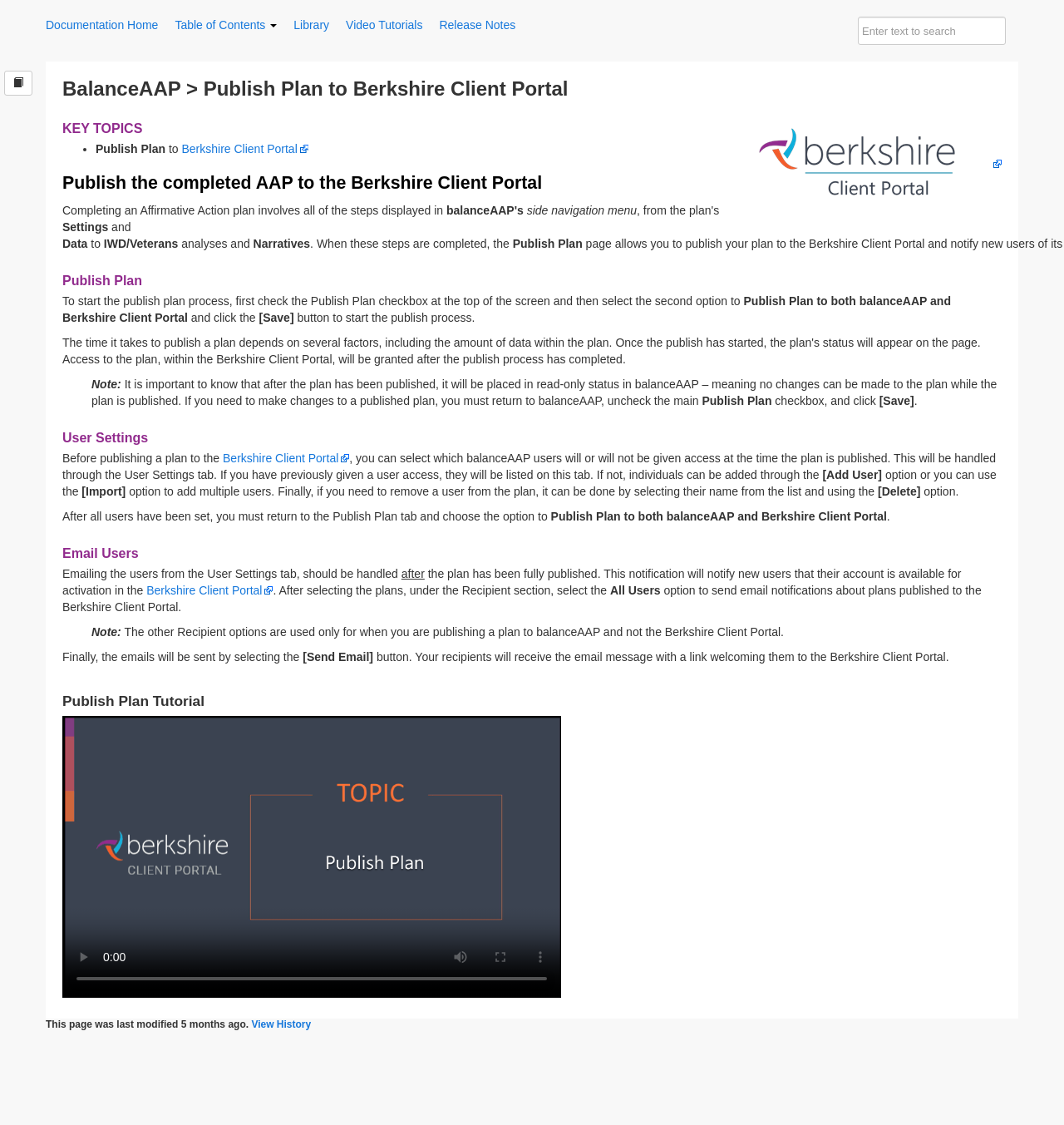What is the purpose of the Email Users section?
Give a one-word or short-phrase answer derived from the screenshot.

To notify users about published plan